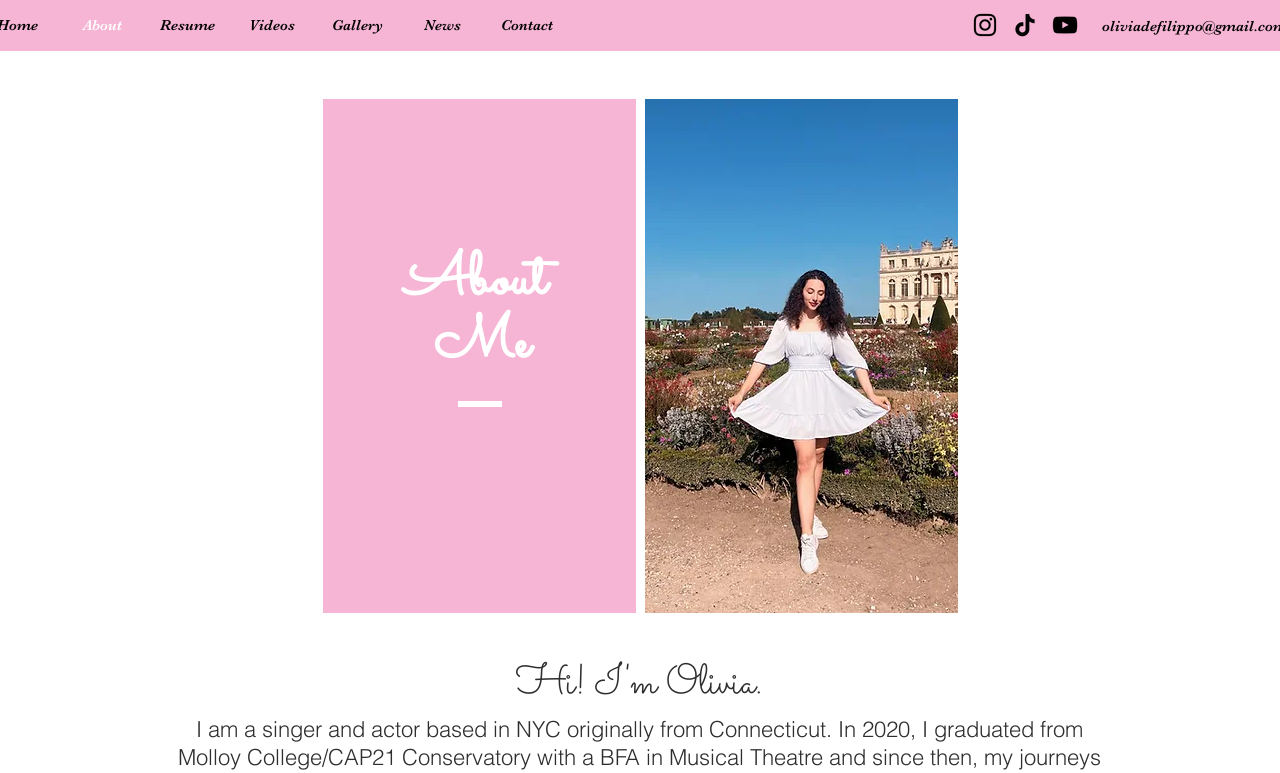Show the bounding box coordinates of the element that should be clicked to complete the task: "go to Contact page".

[0.379, 0.003, 0.445, 0.063]